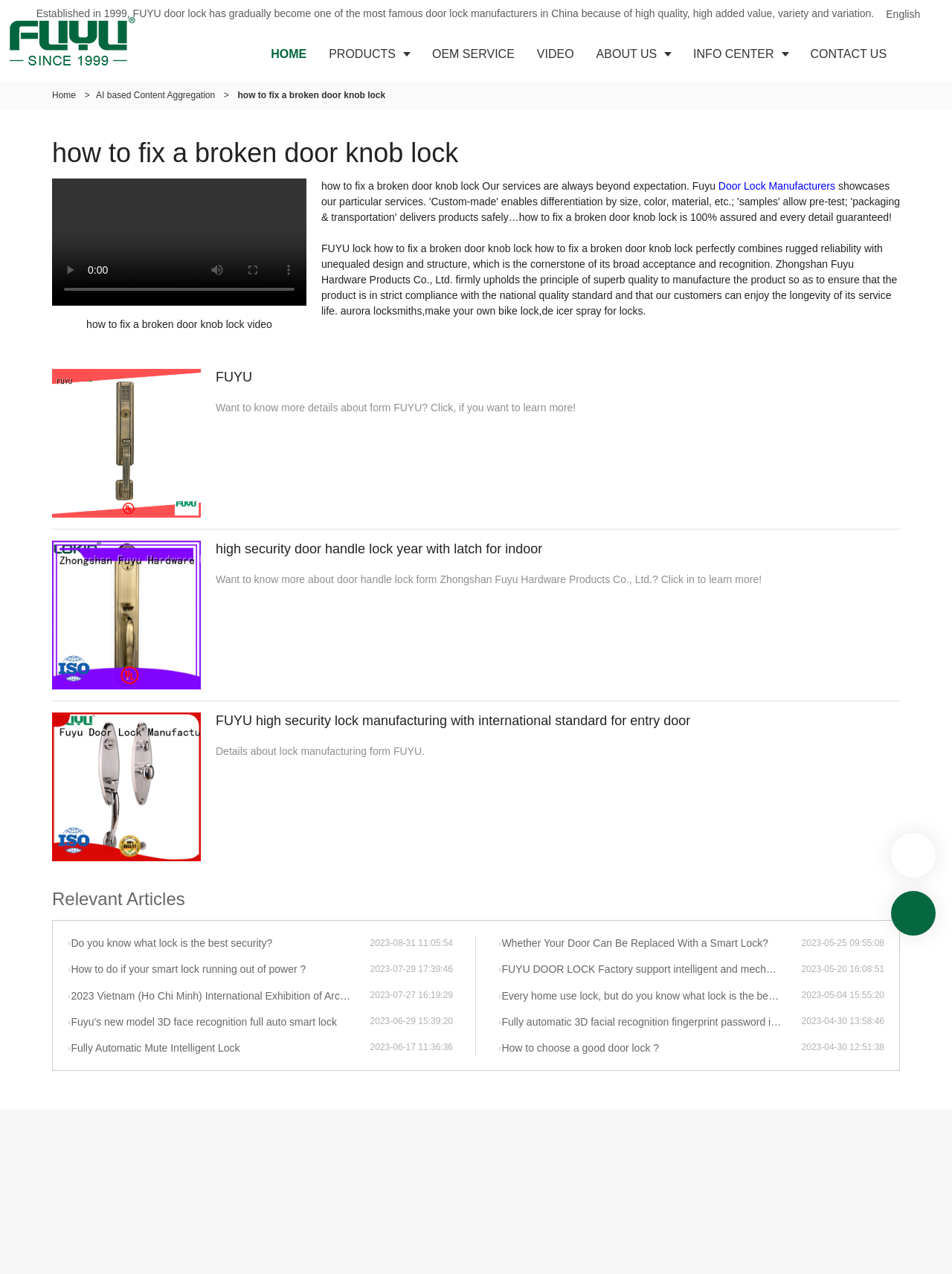Show the bounding box coordinates for the element that needs to be clicked to execute the following instruction: "Chat online". Provide the coordinates in the form of four float numbers between 0 and 1, i.e., [left, top, right, bottom].

[0.93, 0.712, 0.988, 0.722]